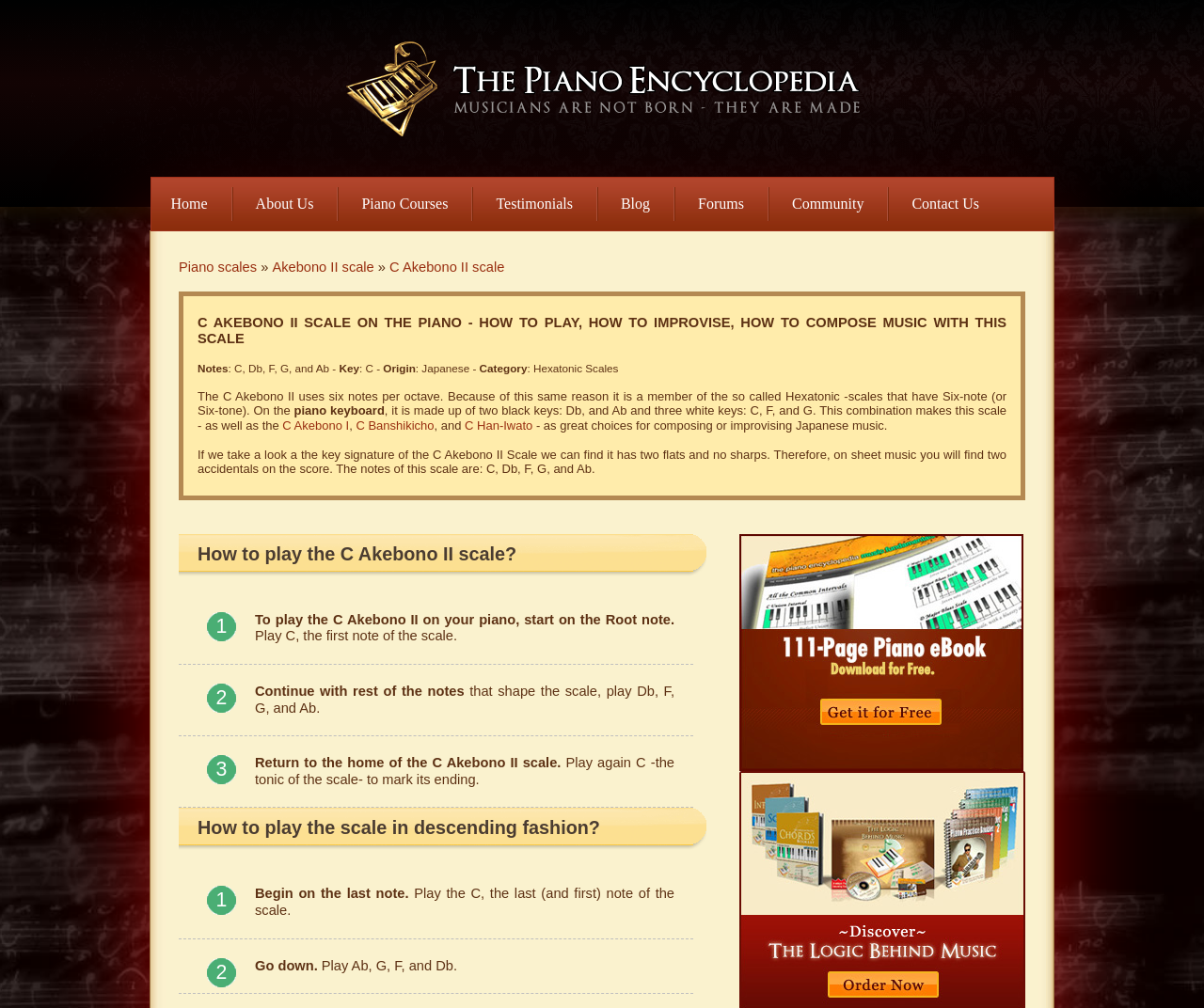What is the name of the piano scale described on this webpage?
Provide a detailed and well-explained answer to the question.

The webpage has a heading that says 'C AKEBONO II SCALE ON THE PIANO - HOW TO PLAY, HOW TO IMPROVISE, HOW TO COMPOSE MUSIC WITH THIS SCALE', which indicates that the piano scale being described is the C Akebono II scale.